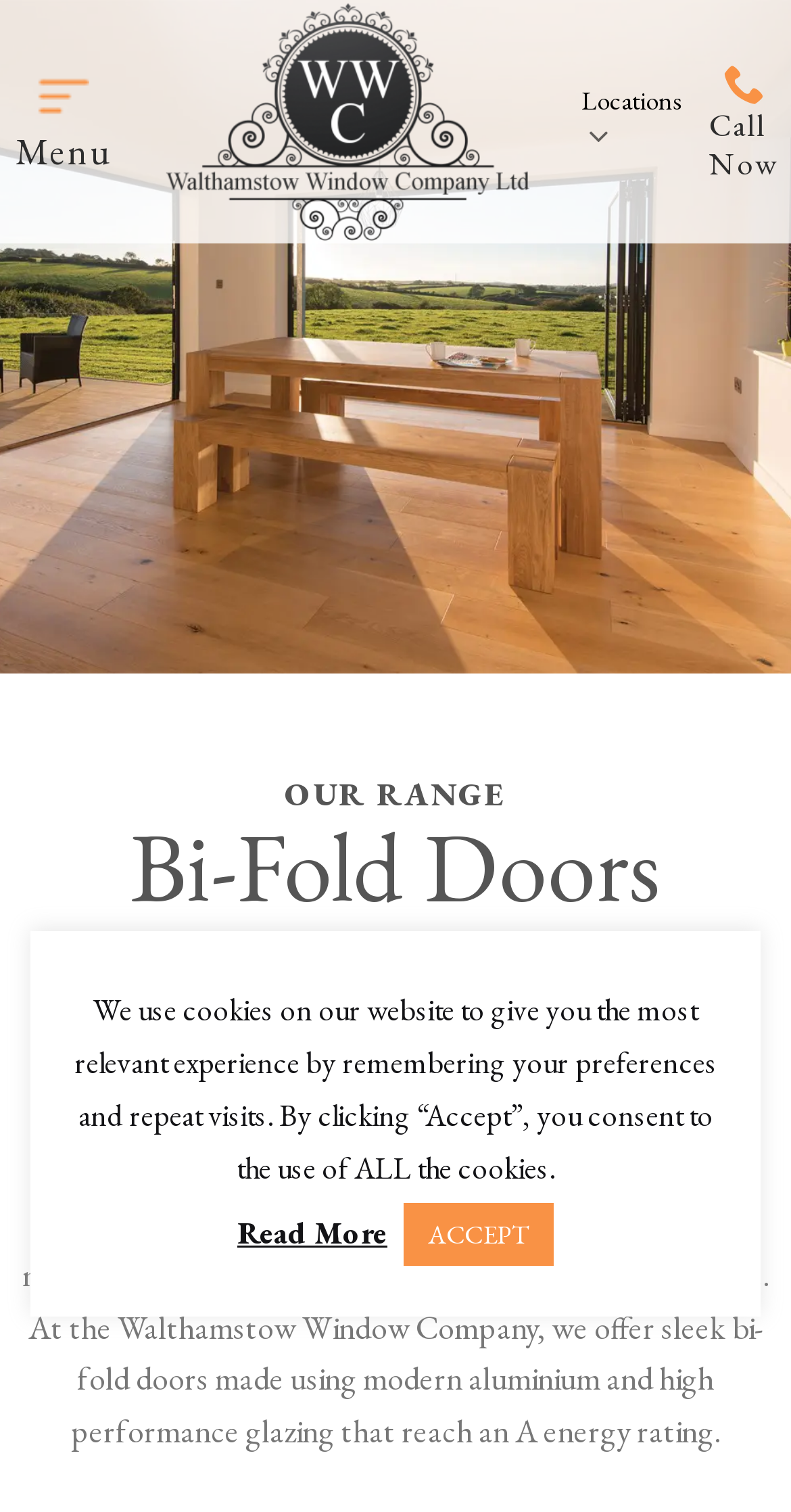Generate the text content of the main headline of the webpage.

Bi-Fold Doors Epping